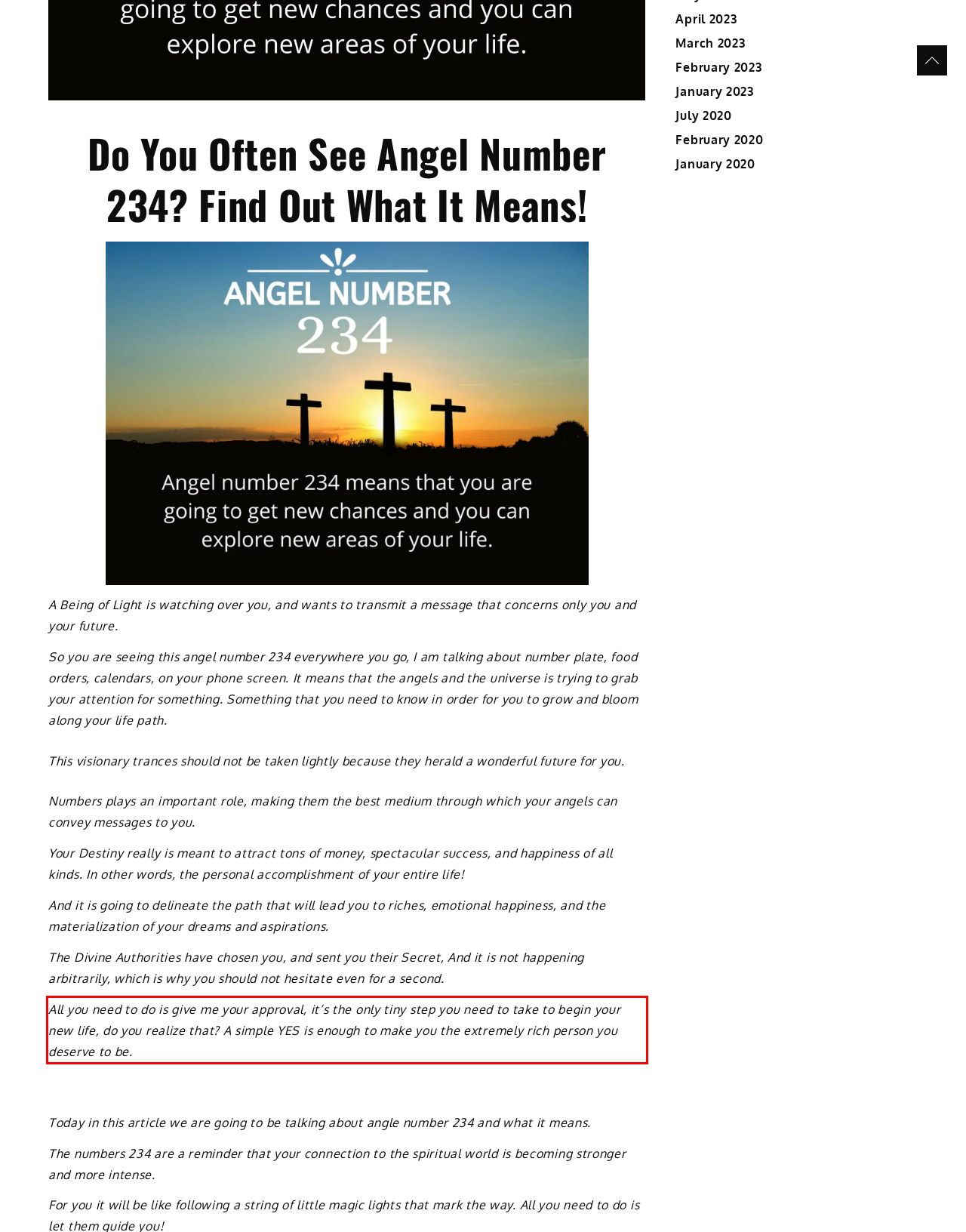You are presented with a webpage screenshot featuring a red bounding box. Perform OCR on the text inside the red bounding box and extract the content.

All you need to do is give me your approval, it’s the only tiny step you need to take to begin your new life, do you realize that? A simple YES is enough to make you the extremely rich person you deserve to be.